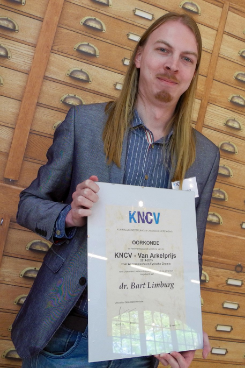Provide your answer to the question using just one word or phrase: What is the color of Dr. Limburg's jacket?

gray